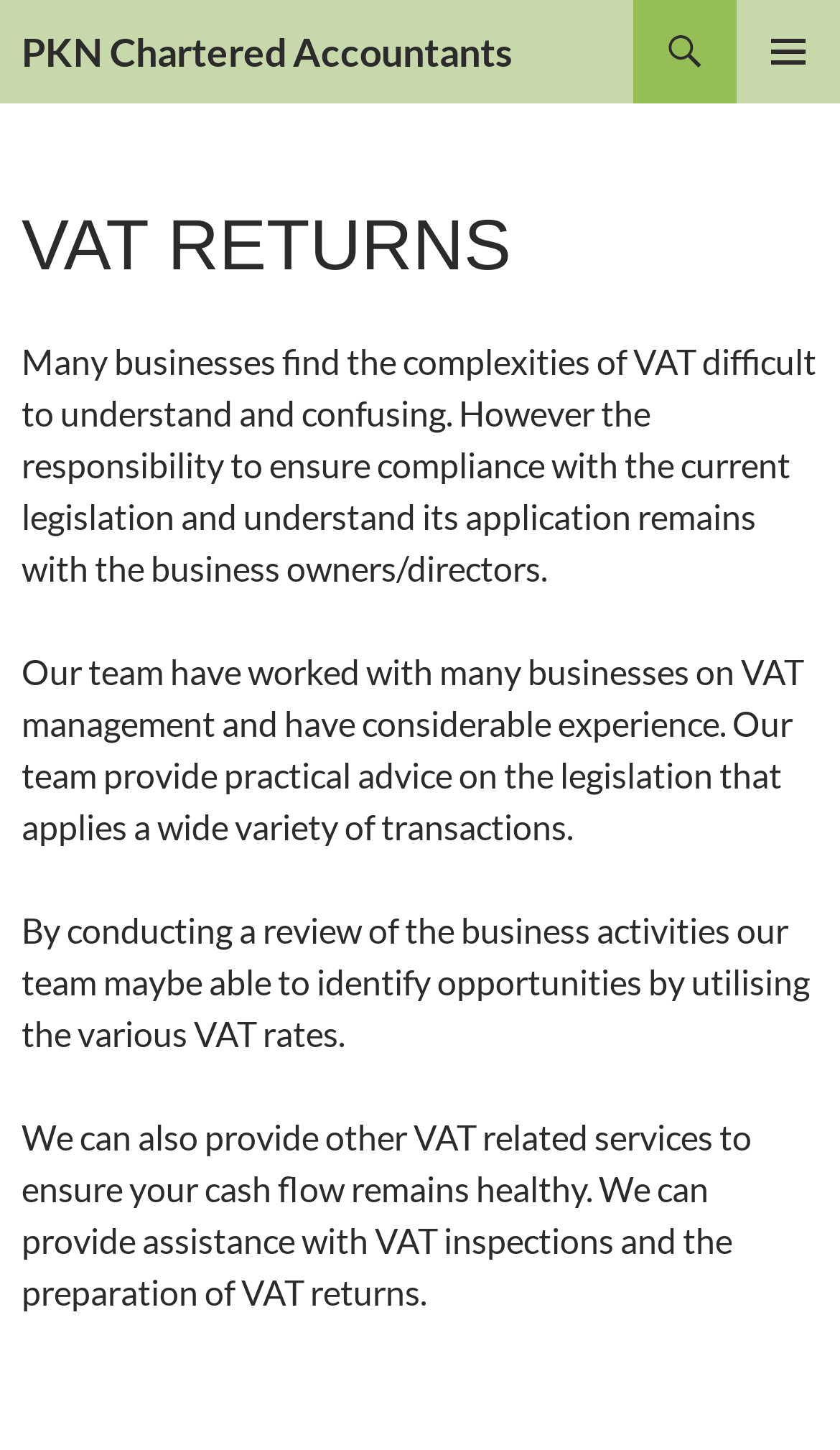Answer the following query concisely with a single word or phrase:
What is the name of the chartered accountants?

PKN Chartered Accountants